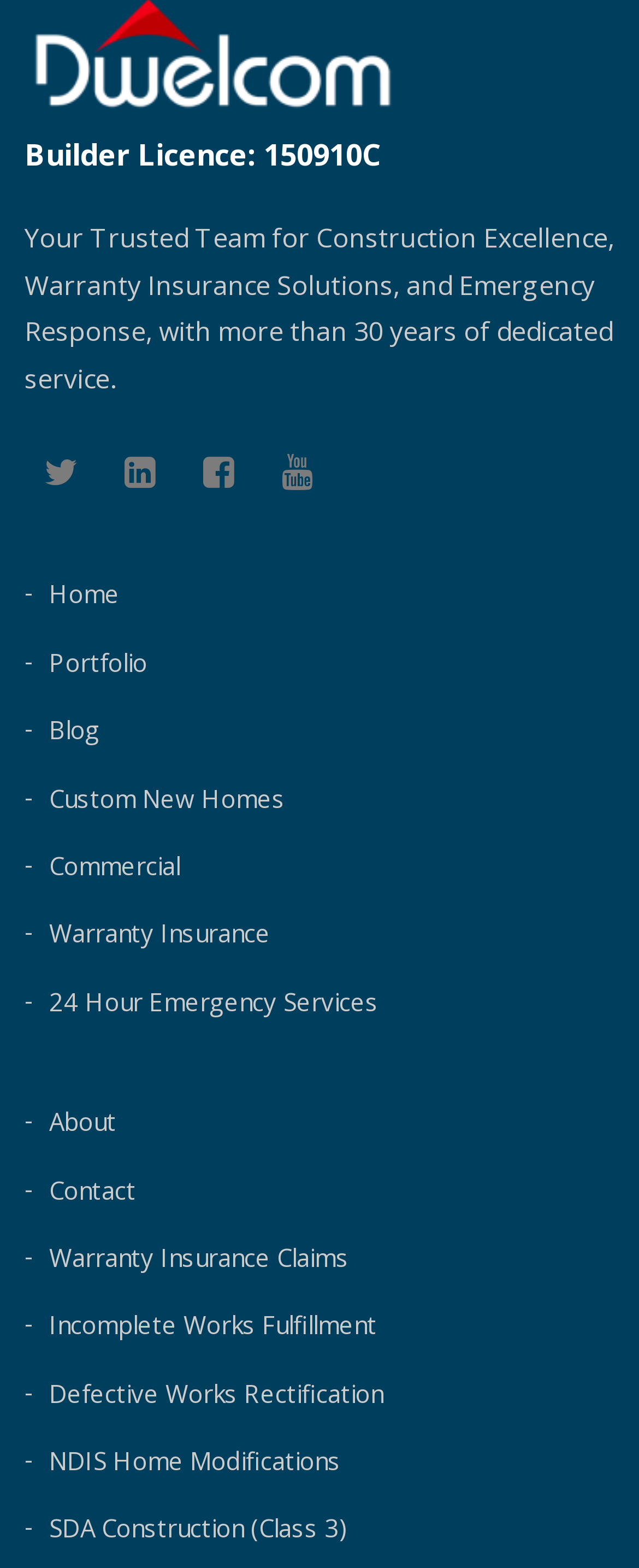Refer to the image and provide an in-depth answer to the question:
What is the company's tagline?

The company's tagline can be found in the top section of the webpage, below the builder licence information. It is a descriptive phrase that summarizes the company's services and experience.